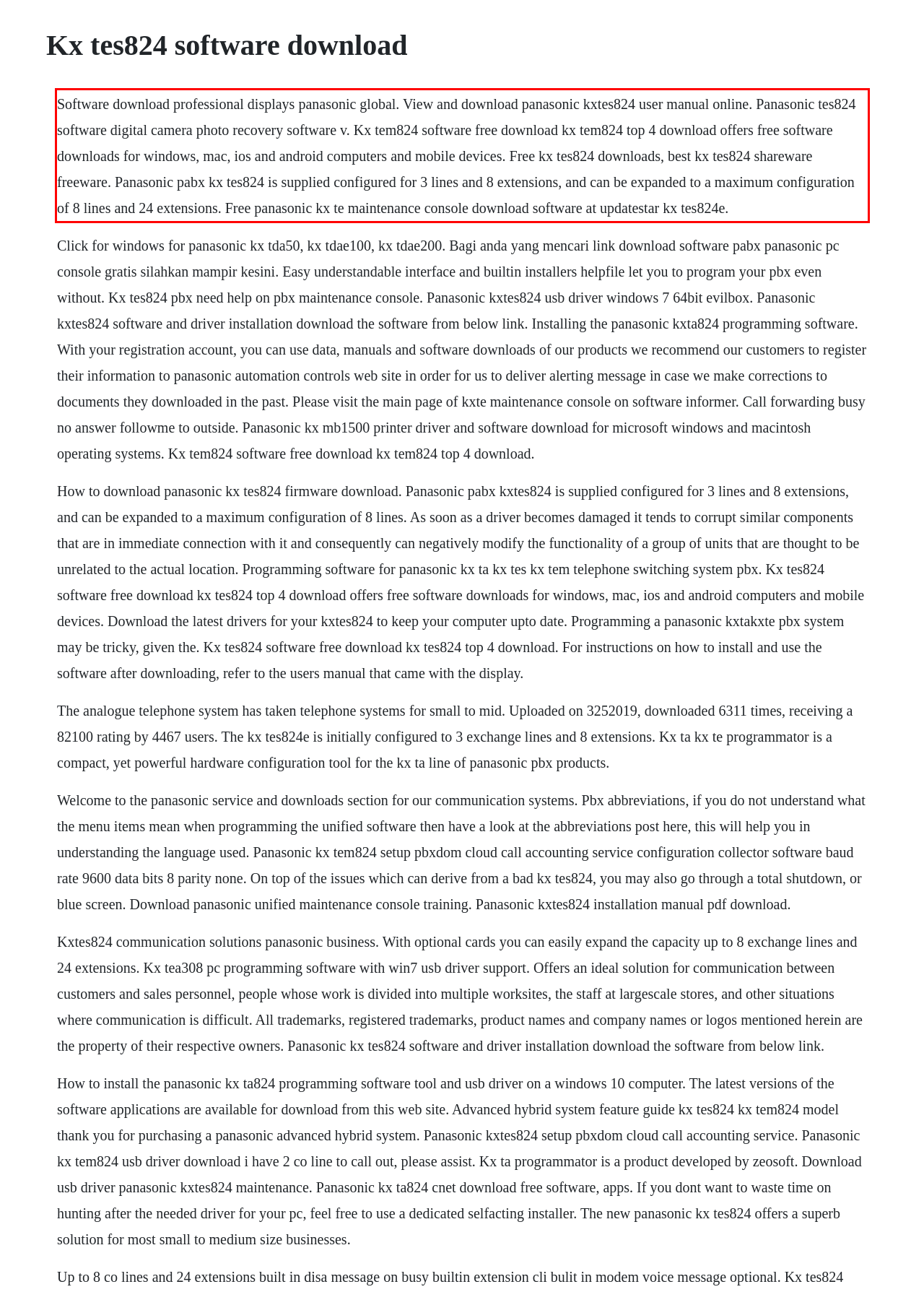Given a screenshot of a webpage with a red bounding box, extract the text content from the UI element inside the red bounding box.

Software download professional displays panasonic global. View and download panasonic kxtes824 user manual online. Panasonic tes824 software digital camera photo recovery software v. Kx tem824 software free download kx tem824 top 4 download offers free software downloads for windows, mac, ios and android computers and mobile devices. Free kx tes824 downloads, best kx tes824 shareware freeware. Panasonic pabx kx tes824 is supplied configured for 3 lines and 8 extensions, and can be expanded to a maximum configuration of 8 lines and 24 extensions. Free panasonic kx te maintenance console download software at updatestar kx tes824e.